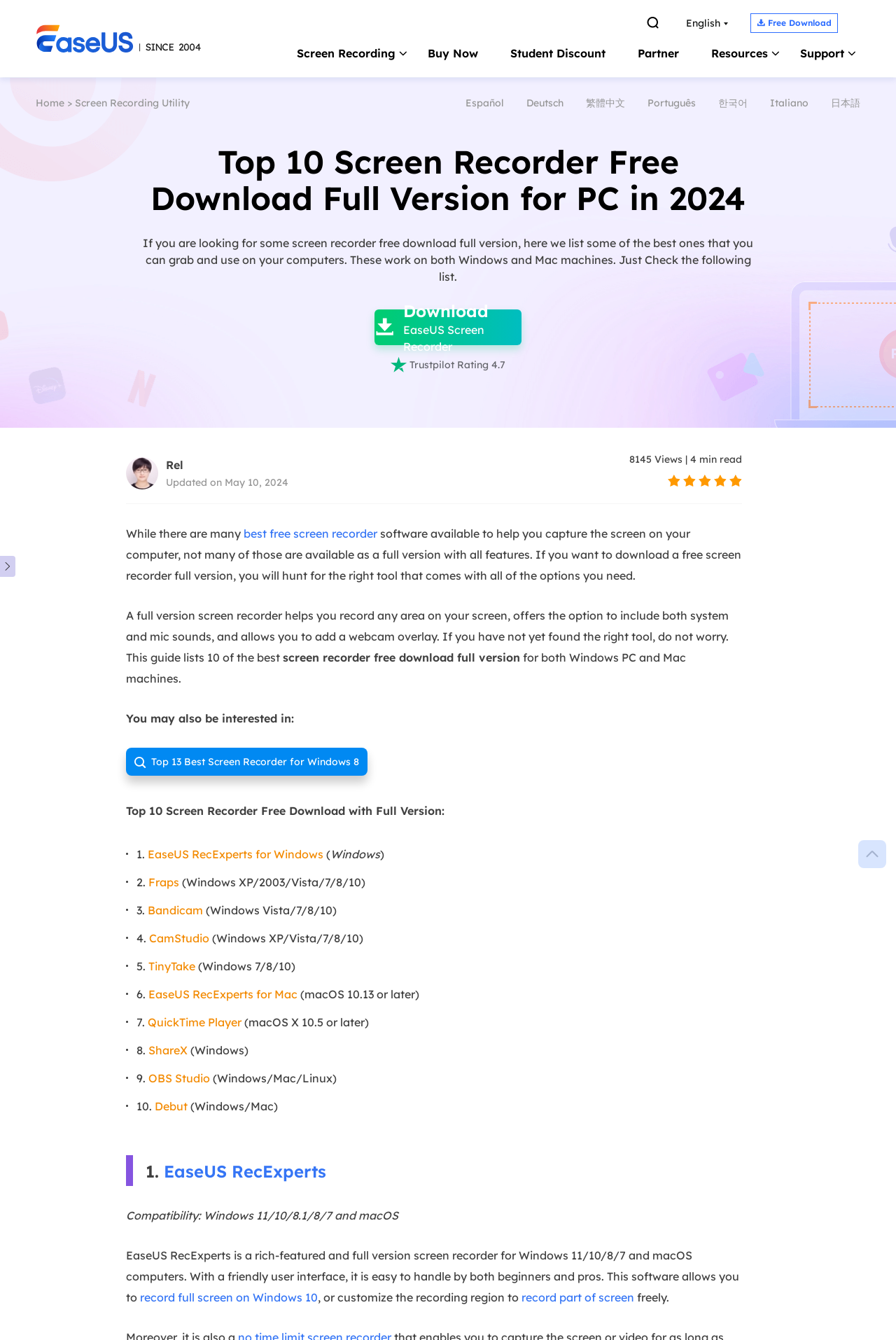Identify the bounding box coordinates for the element you need to click to achieve the following task: "Chat with a Technician". Provide the bounding box coordinates as four float numbers between 0 and 1, in the form [left, top, right, bottom].

[0.753, 0.108, 0.981, 0.143]